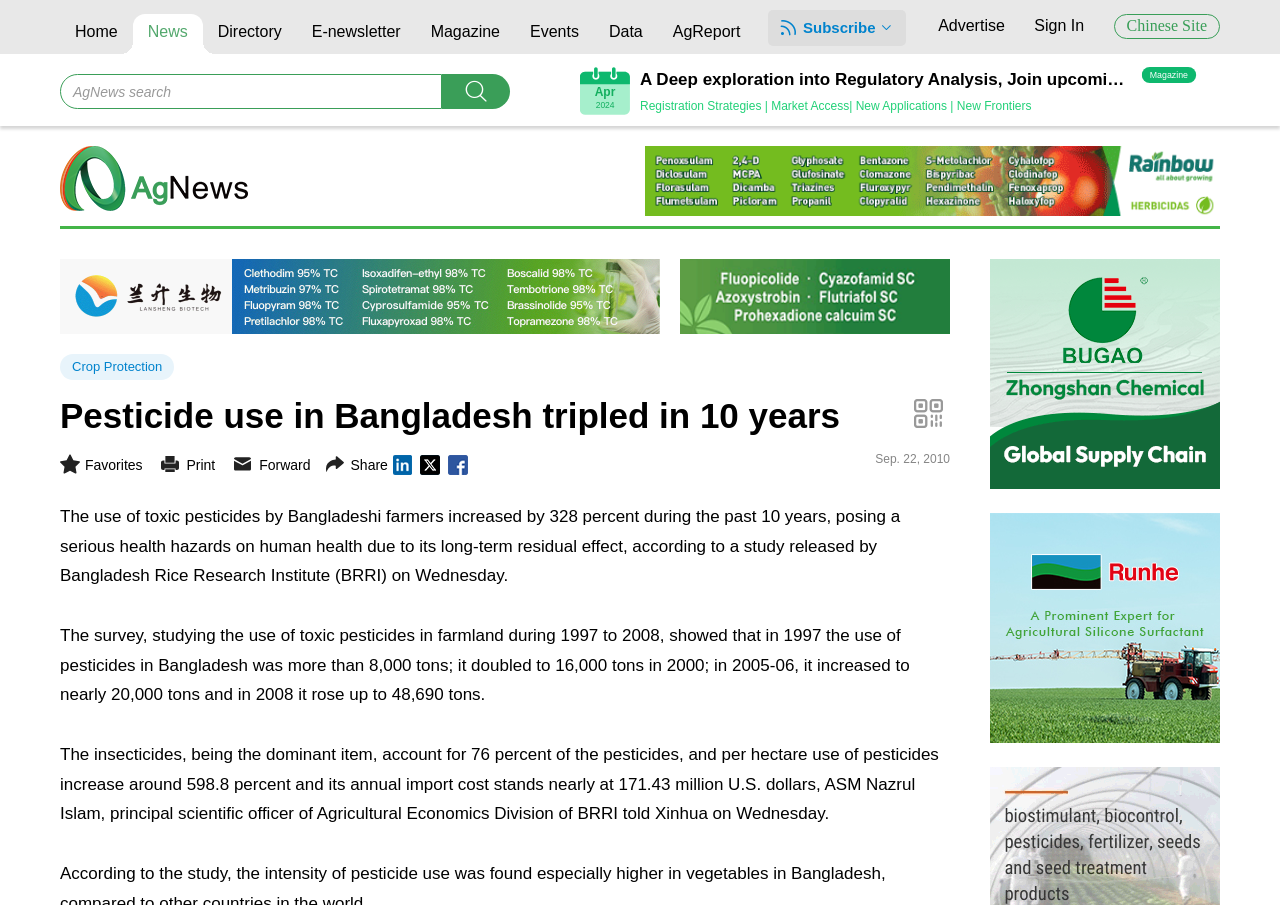Determine the bounding box coordinates for the area you should click to complete the following instruction: "Click on the 'Home' link".

[0.047, 0.015, 0.104, 0.06]